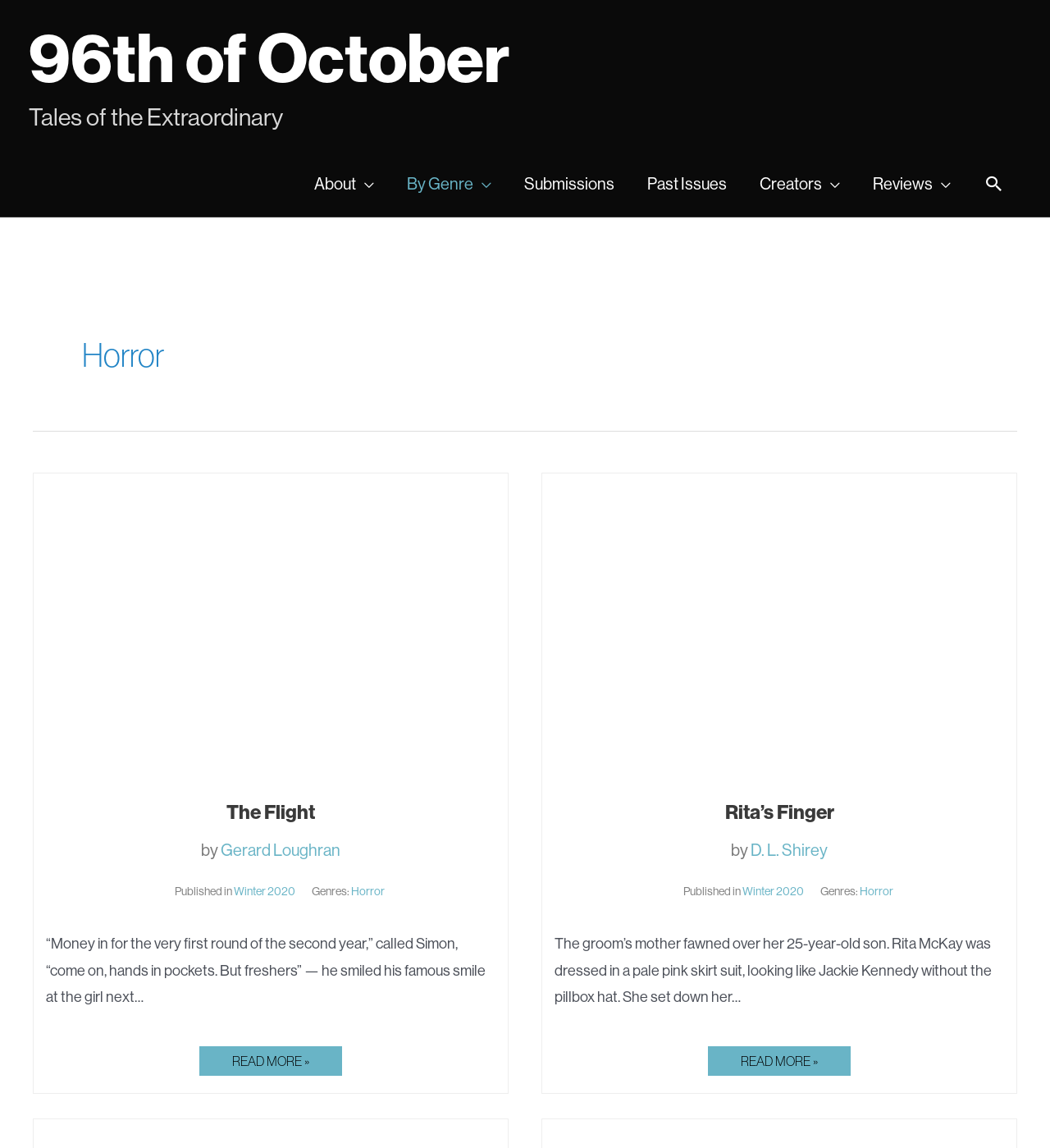Answer the question using only a single word or phrase: 
What is the navigation section called?

Site Navigation